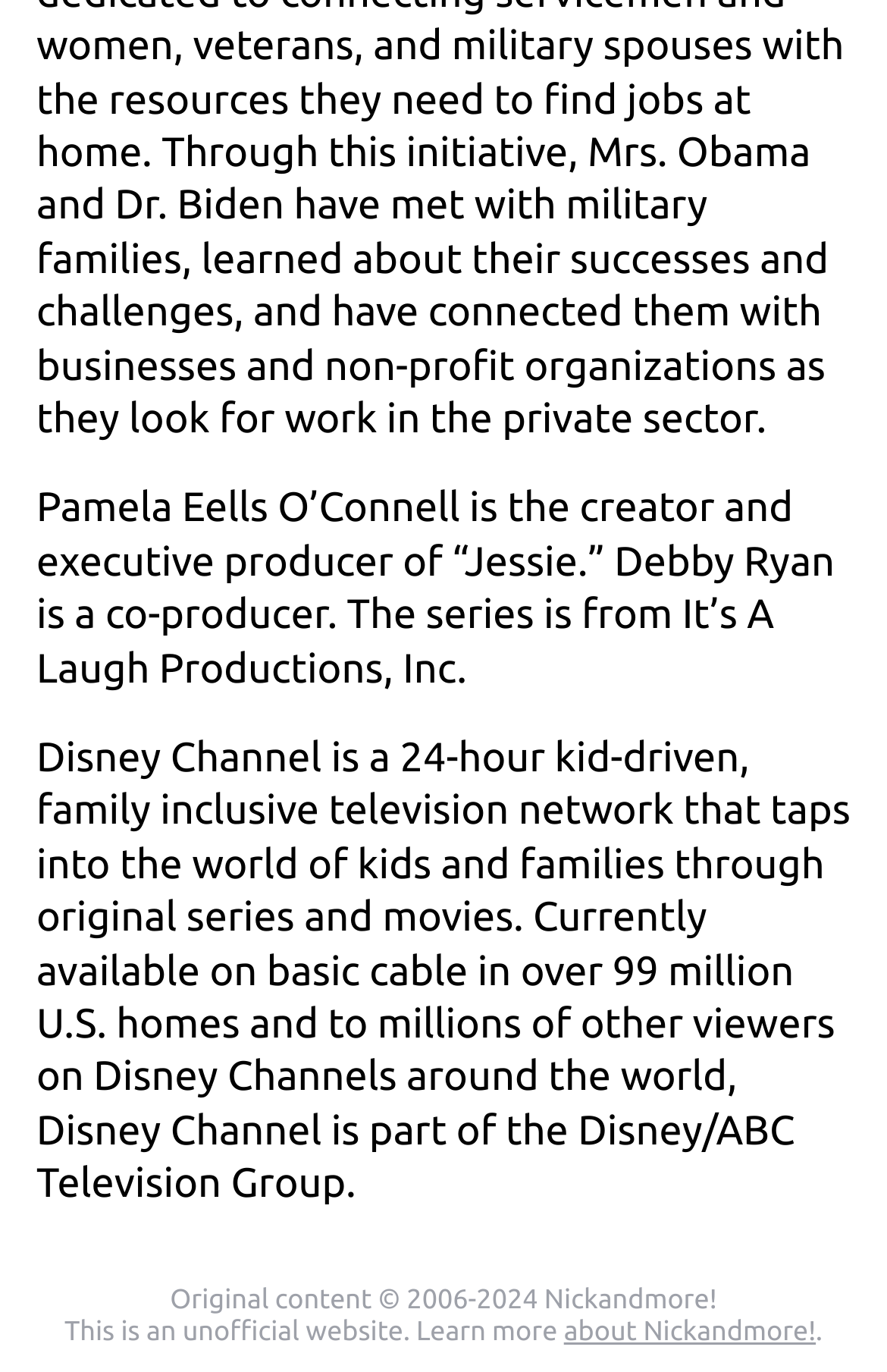Provide the bounding box coordinates of the HTML element this sentence describes: "about Nickandmore!". The bounding box coordinates consist of four float numbers between 0 and 1, i.e., [left, top, right, bottom].

[0.636, 0.96, 0.92, 0.982]